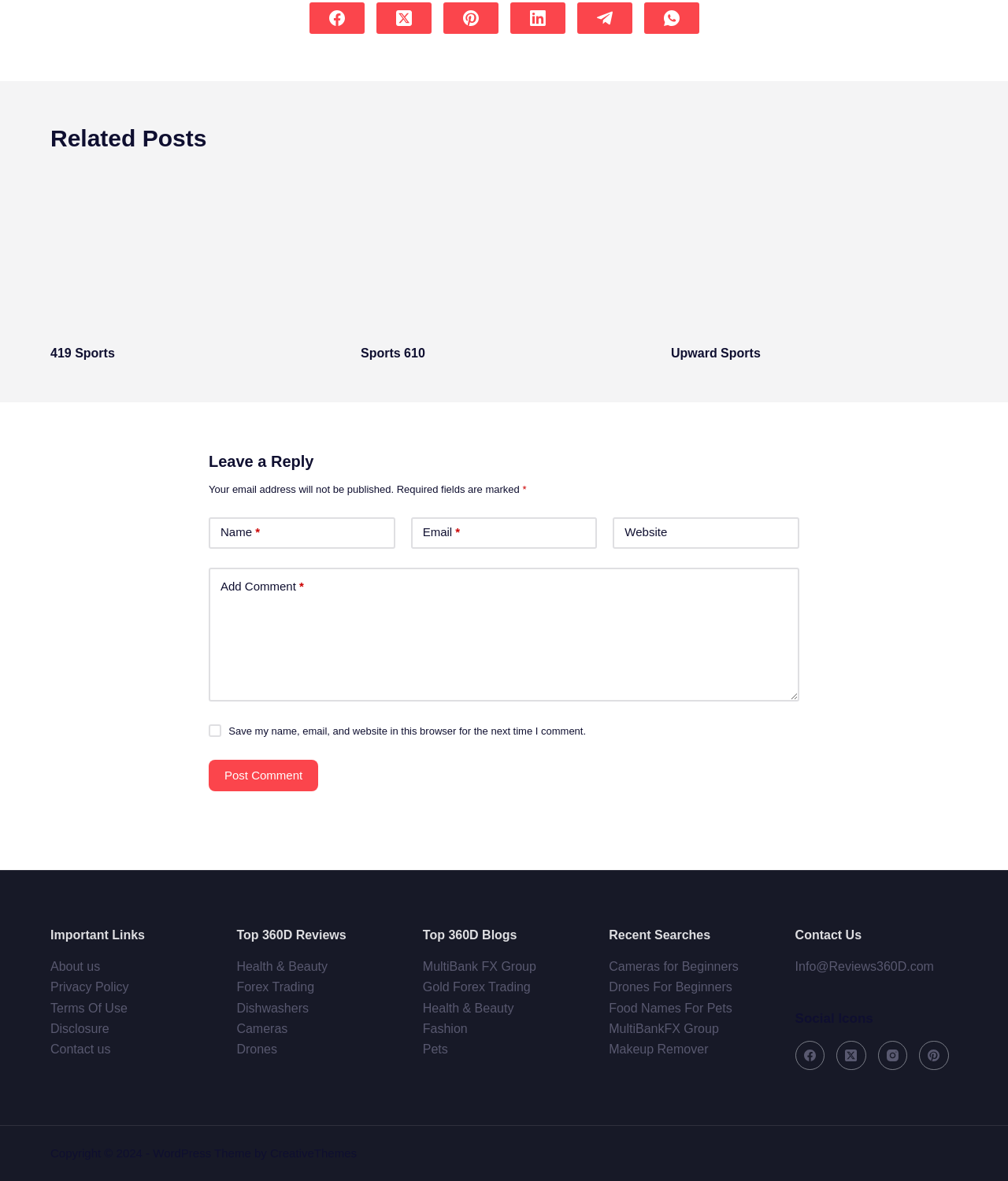Reply to the question below using a single word or brief phrase:
What is the topic of the 'Top 360D Reviews' section?

Product reviews